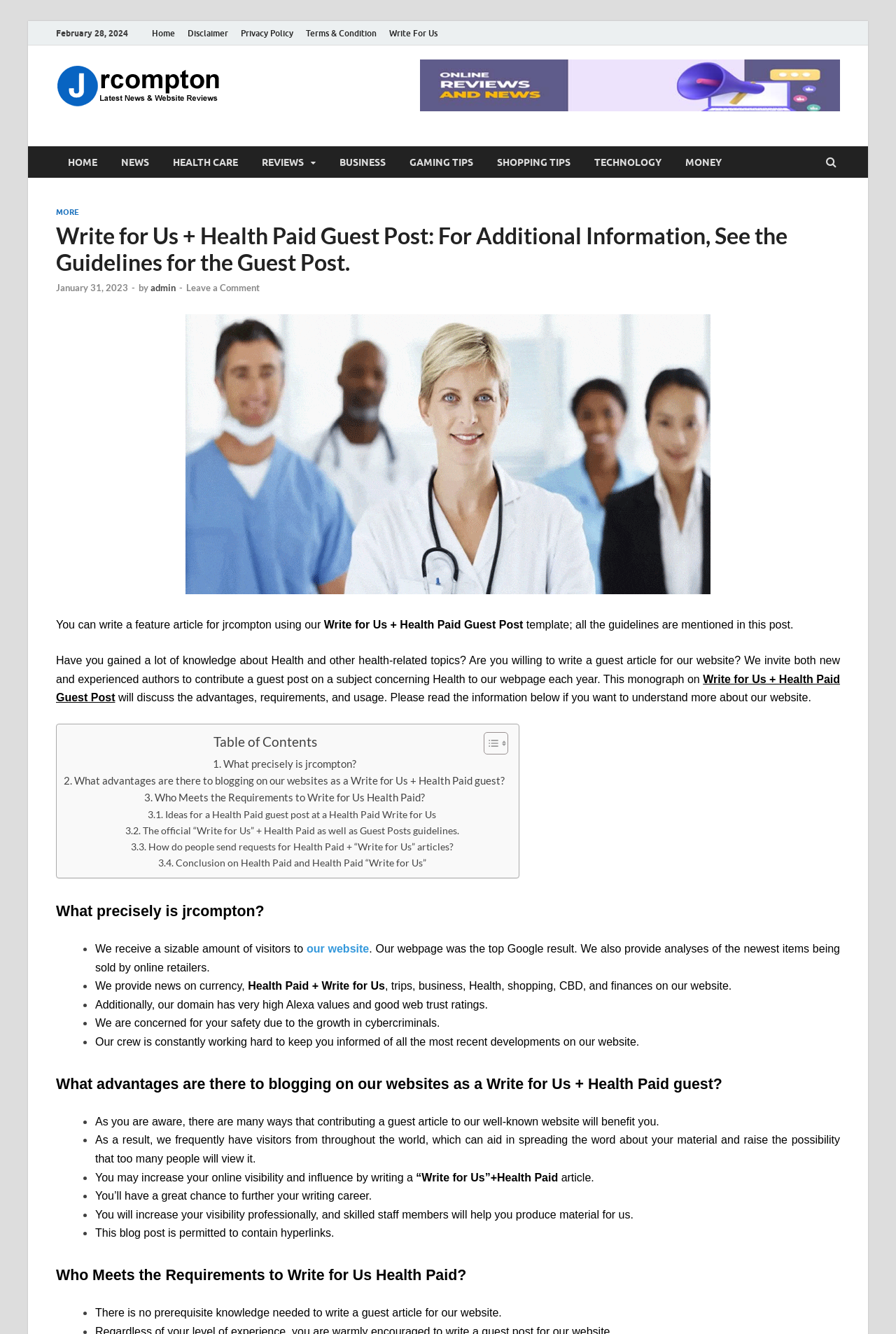Identify the bounding box coordinates necessary to click and complete the given instruction: "Click on the 'About general informational Write for Us + Health Paid Guest Post' link".

[0.207, 0.437, 0.793, 0.447]